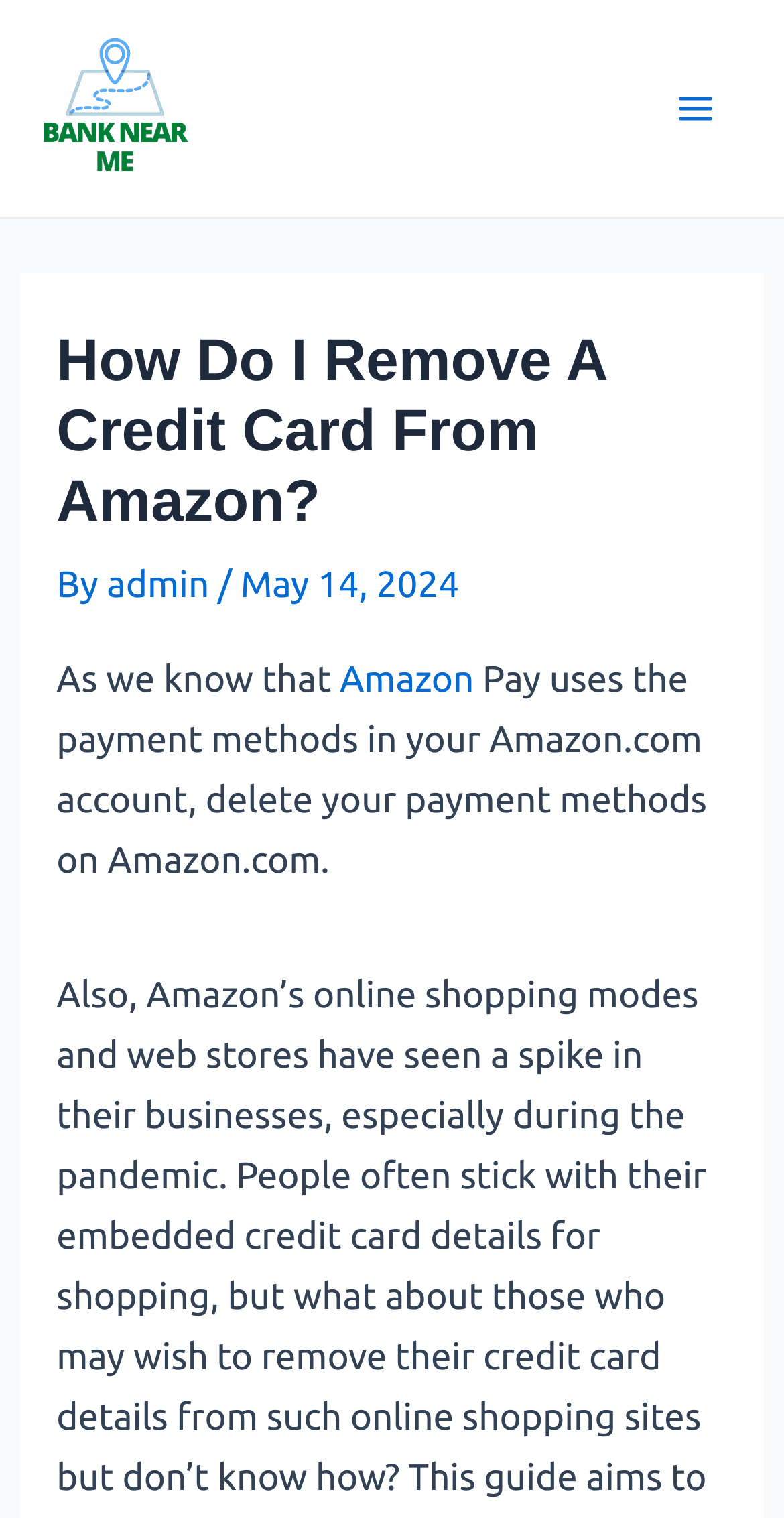Use a single word or phrase to answer the question: 
When was the article published?

May 14, 2024